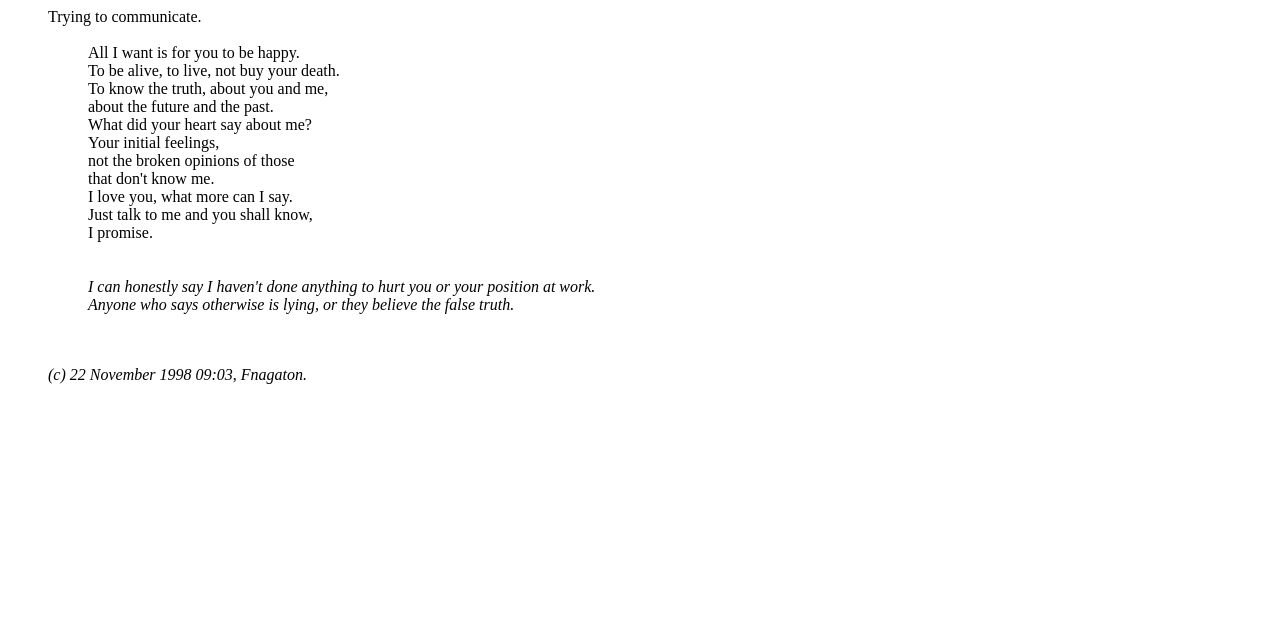What is the author's intention?
Using the image, respond with a single word or phrase.

To express love and honesty